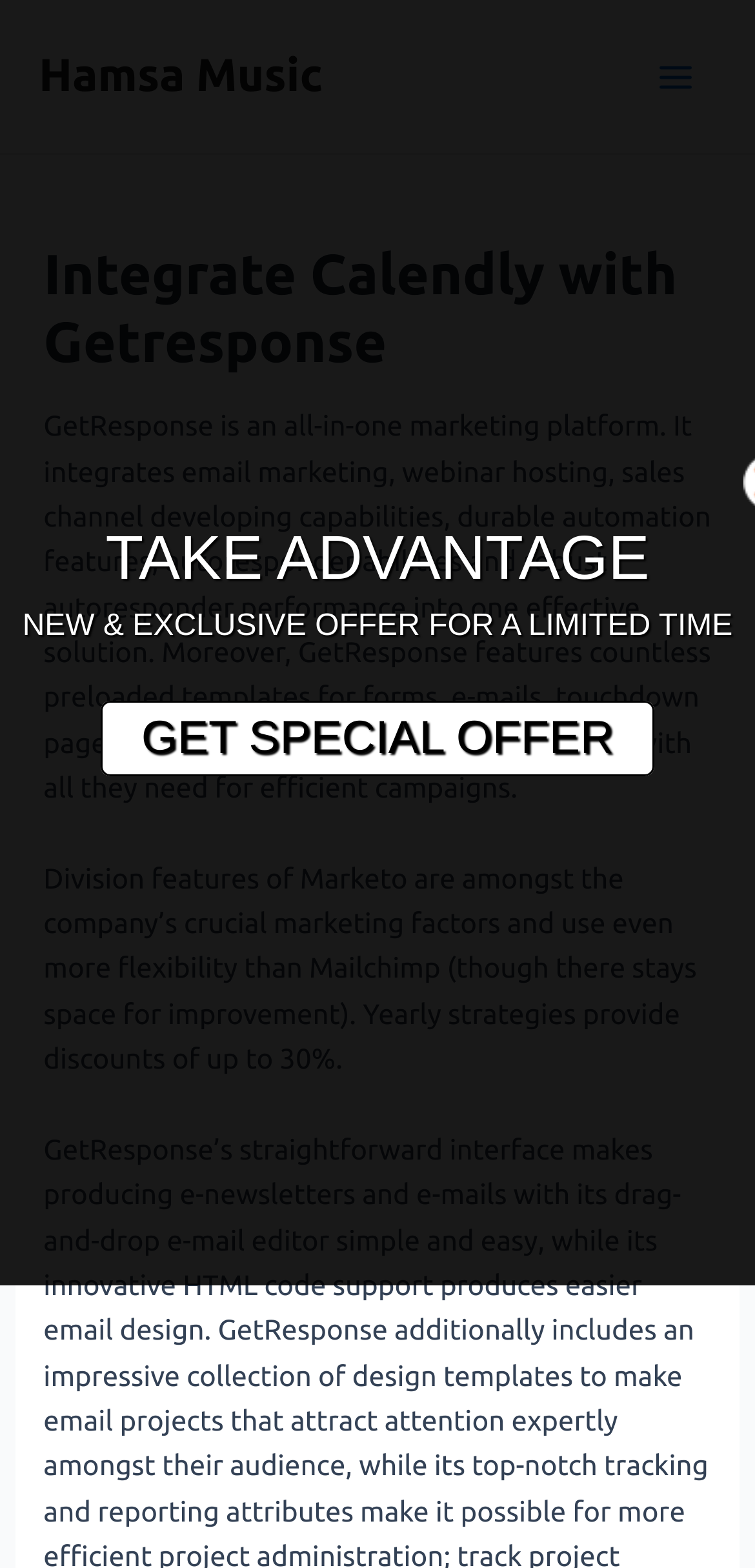What is the call-to-action on the webpage?
Utilize the image to construct a detailed and well-explained answer.

The webpage has a prominent section that says 'TAKE ADVANTAGE' and provides a link to 'GET SPECIAL OFFER', suggesting that the call-to-action is to take advantage of the special offer available on the webpage.